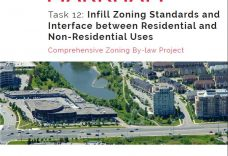Depict the image with a detailed narrative.

This image features the cover page for "Task 12: Infill Zoning Standards and Interface between Residential and Non-Residential Uses," part of a Comprehensive Zoning By-law Project. The design highlights urban planning principles aimed at addressing the interaction between residential areas and non-residential developments. An aerial view of a suburban landscape is depicted, showcasing a mixture of residential buildings and commercial spaces, emphasizing the project's focus on harmonious development standards. The professional layout reinforces its purpose within the framework of zoning regulations, which aim to enhance community planning and sustainable land use in the City of Markham.